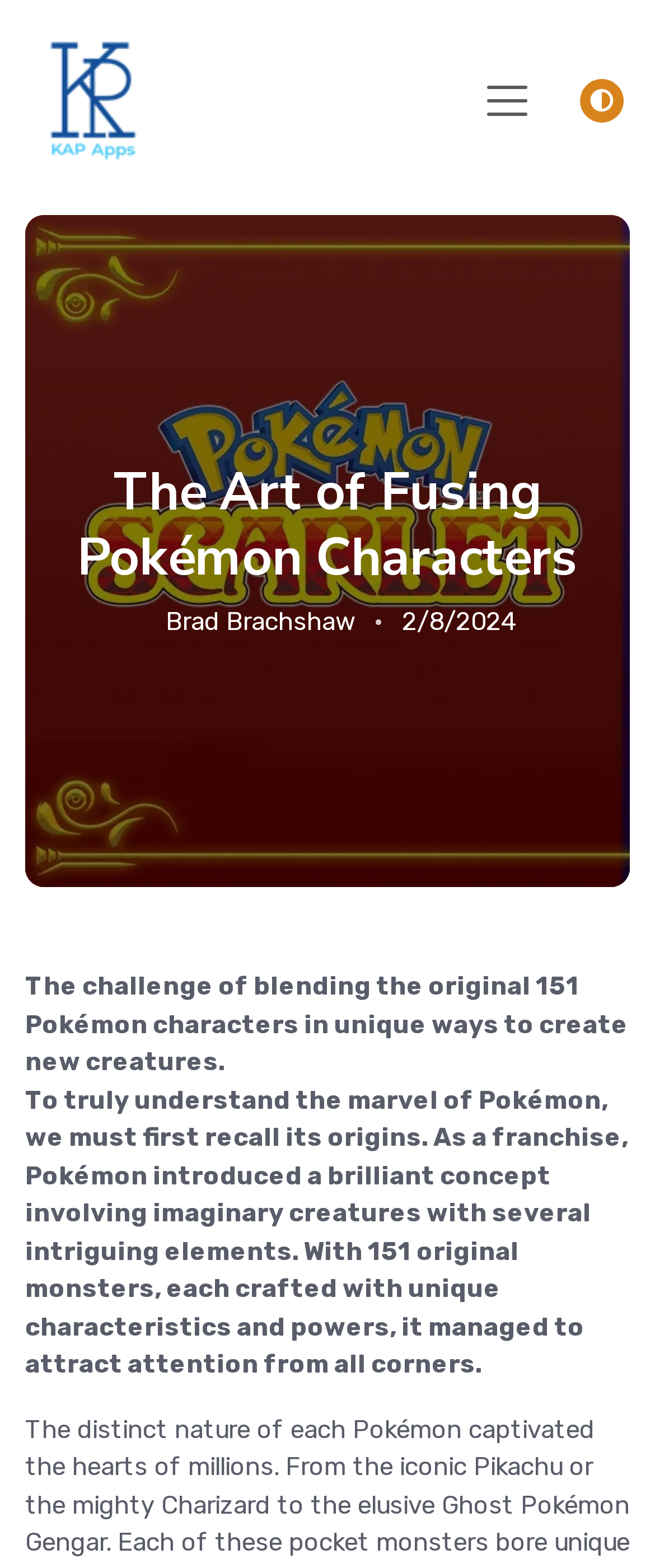Identify and provide the main heading of the webpage.

The Art of Fusing Pokémon Characters